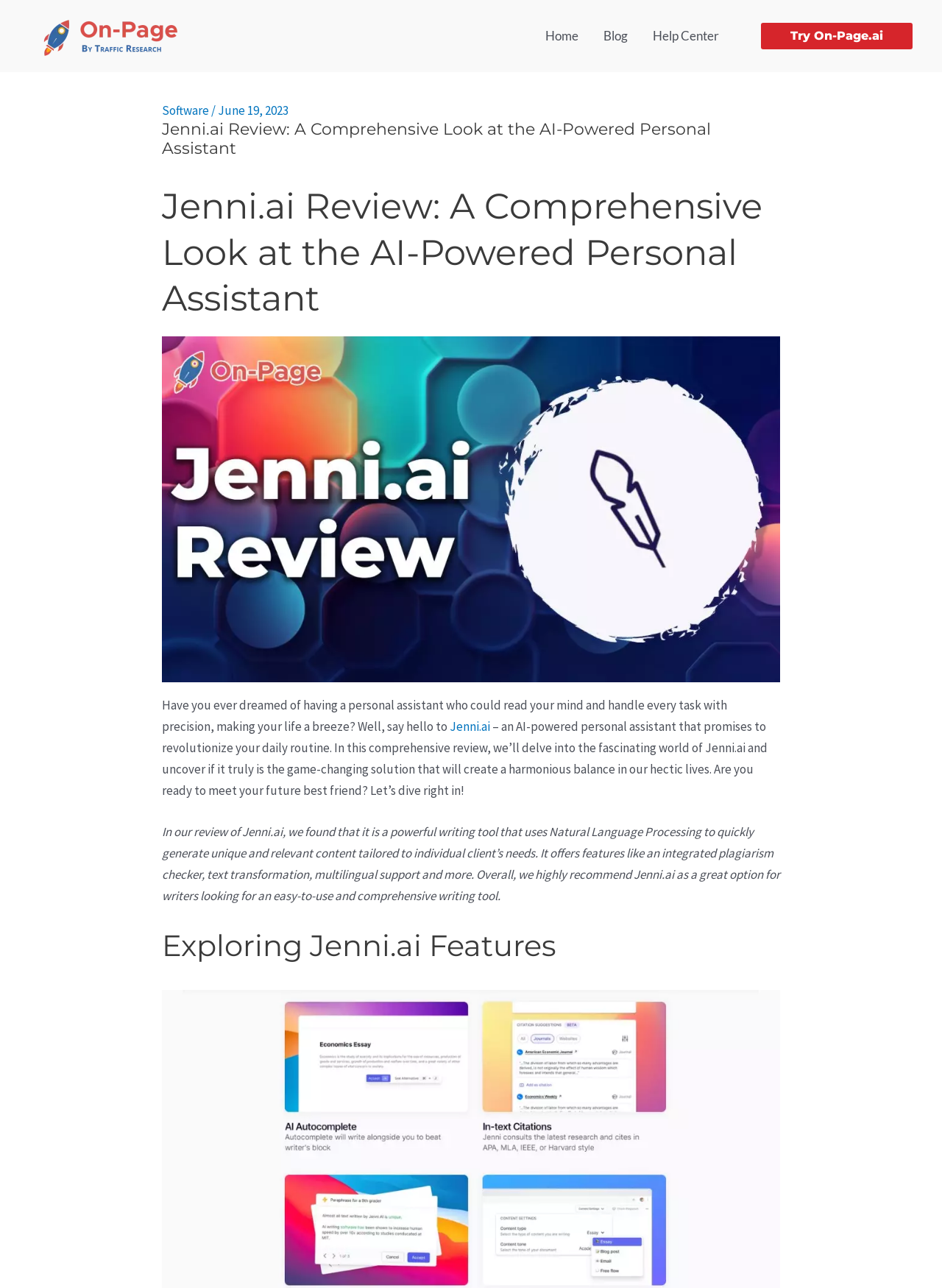What is the name of the AI-powered personal assistant?
Refer to the image and give a detailed response to the question.

The name of the AI-powered personal assistant is mentioned in the text as 'Jenni.ai', which is a comprehensive writing tool that uses Natural Language Processing to quickly generate unique and relevant content tailored to individual client’s needs.